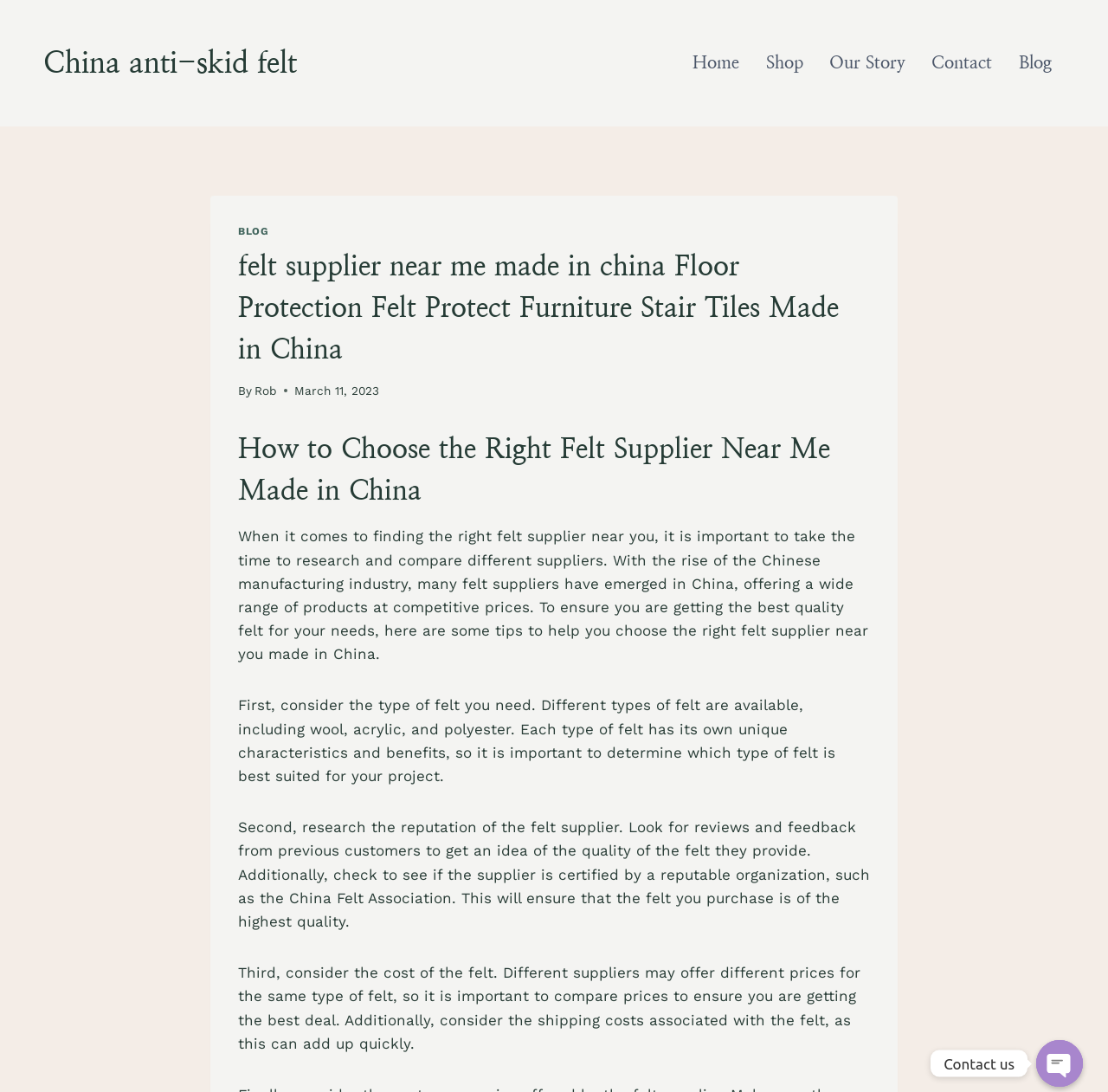From the given element description: "Our Story", find the bounding box for the UI element. Provide the coordinates as four float numbers between 0 and 1, in the order [left, top, right, bottom].

[0.737, 0.02, 0.829, 0.096]